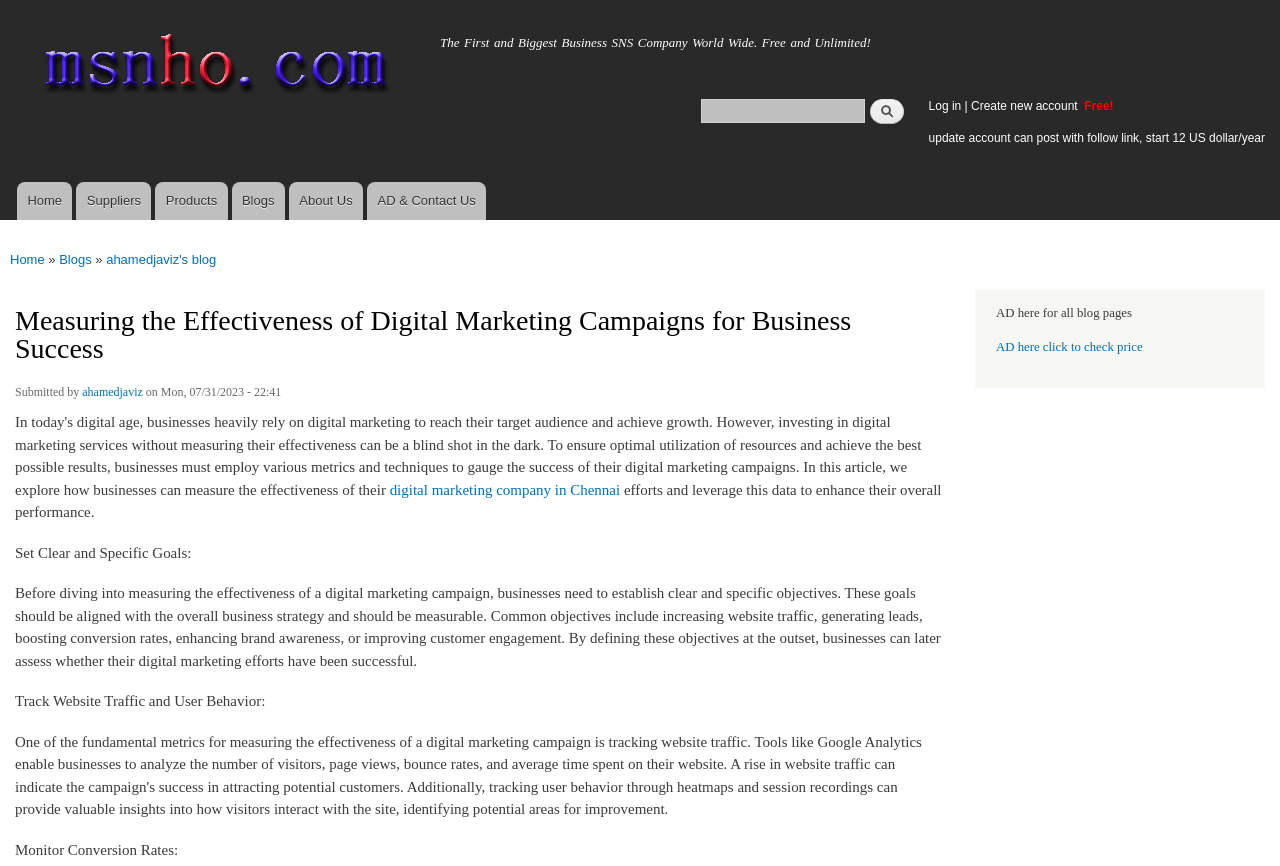What is the purpose of tracking website traffic and user behavior?
Please look at the screenshot and answer in one word or a short phrase.

To enhance performance